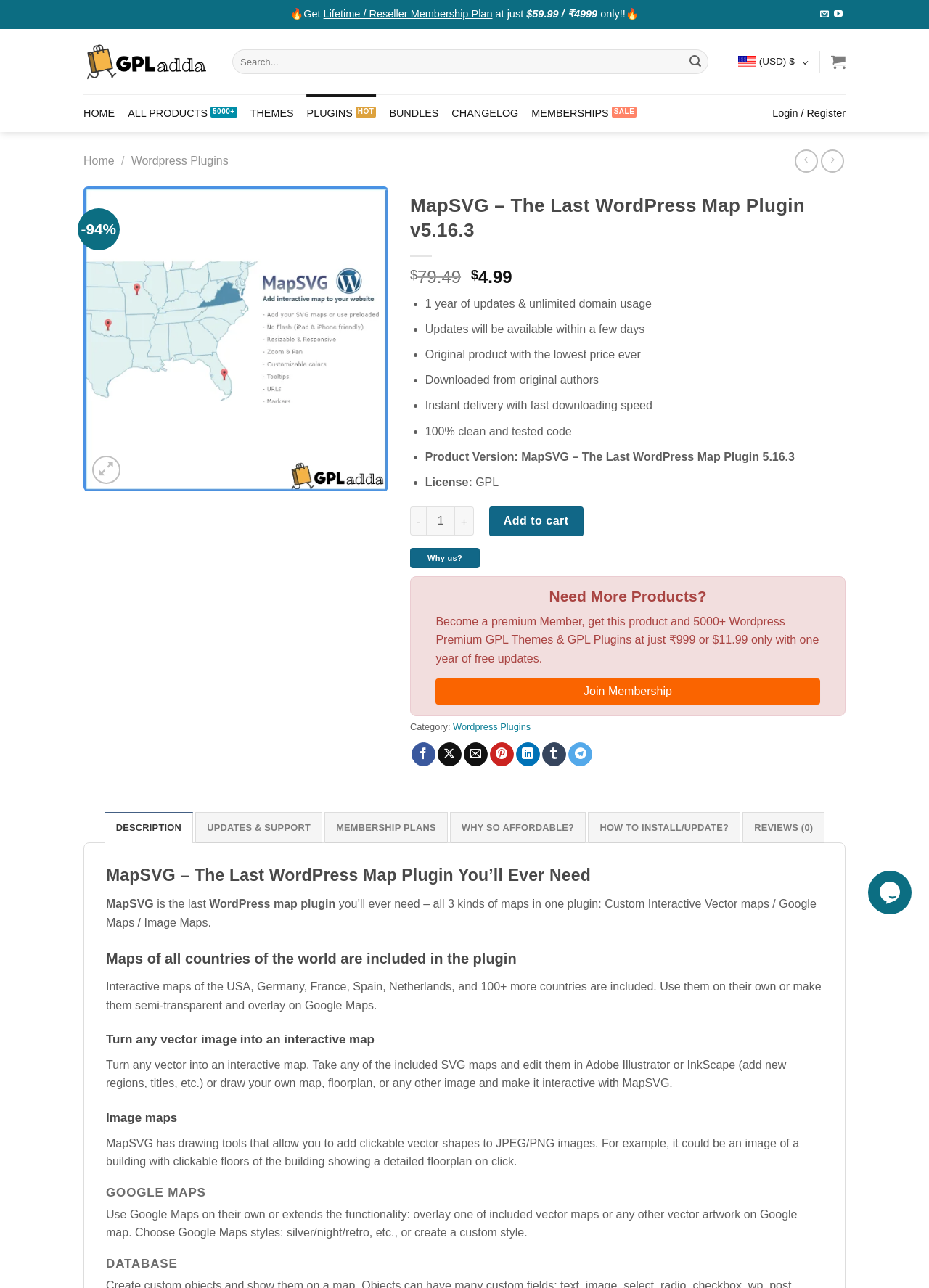Locate the bounding box coordinates of the area that needs to be clicked to fulfill the following instruction: "Download MapSVG - The Last WordPress Map Plugin". The coordinates should be in the format of four float numbers between 0 and 1, namely [left, top, right, bottom].

[0.441, 0.15, 0.91, 0.189]